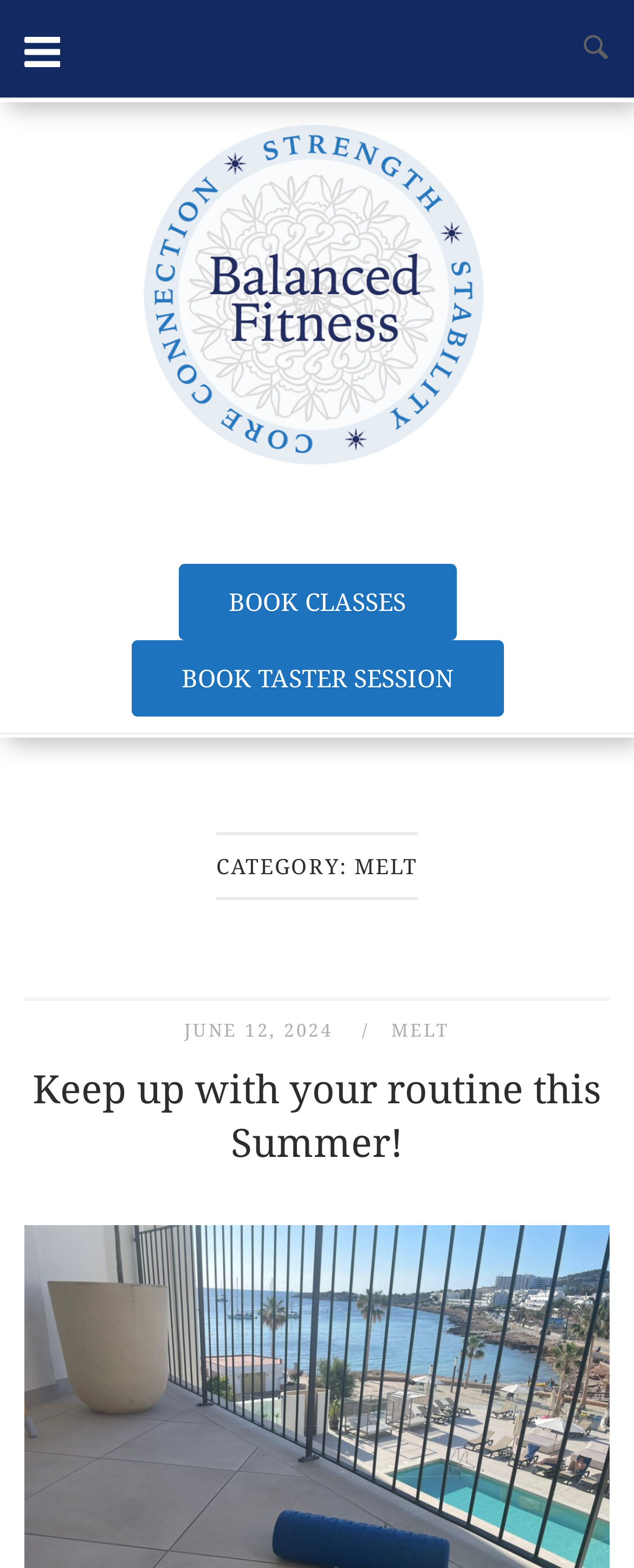Identify the bounding box of the UI component described as: "alt="balanced fitness by lisa hill"".

[0.038, 0.074, 0.962, 0.304]